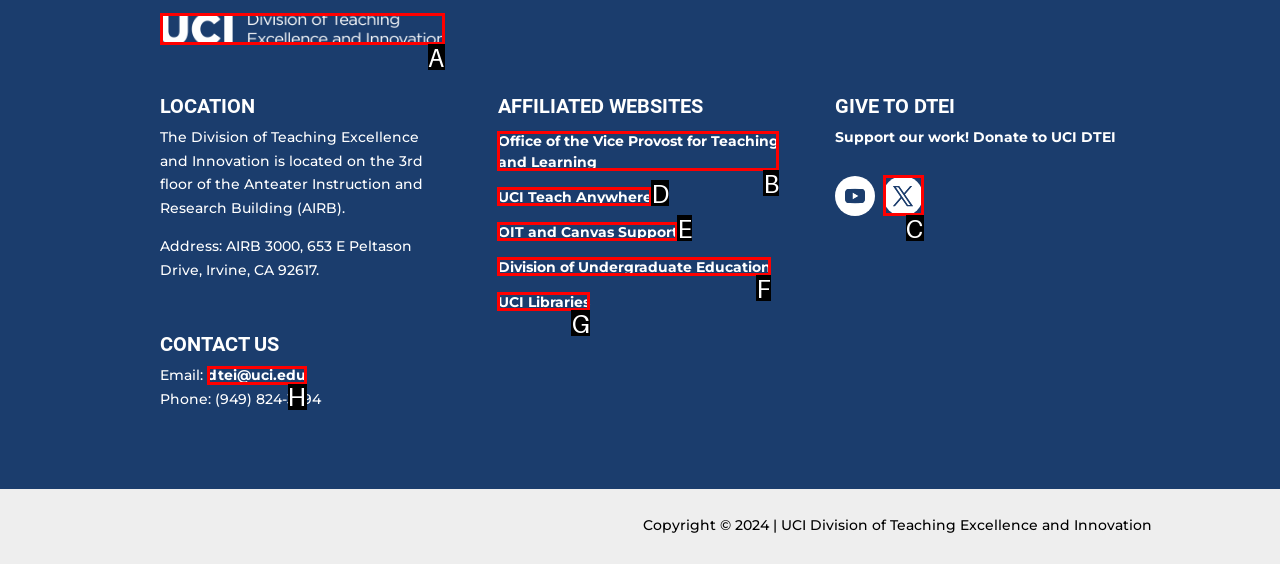Determine the letter of the UI element that will complete the task: View the location on the map
Reply with the corresponding letter.

A